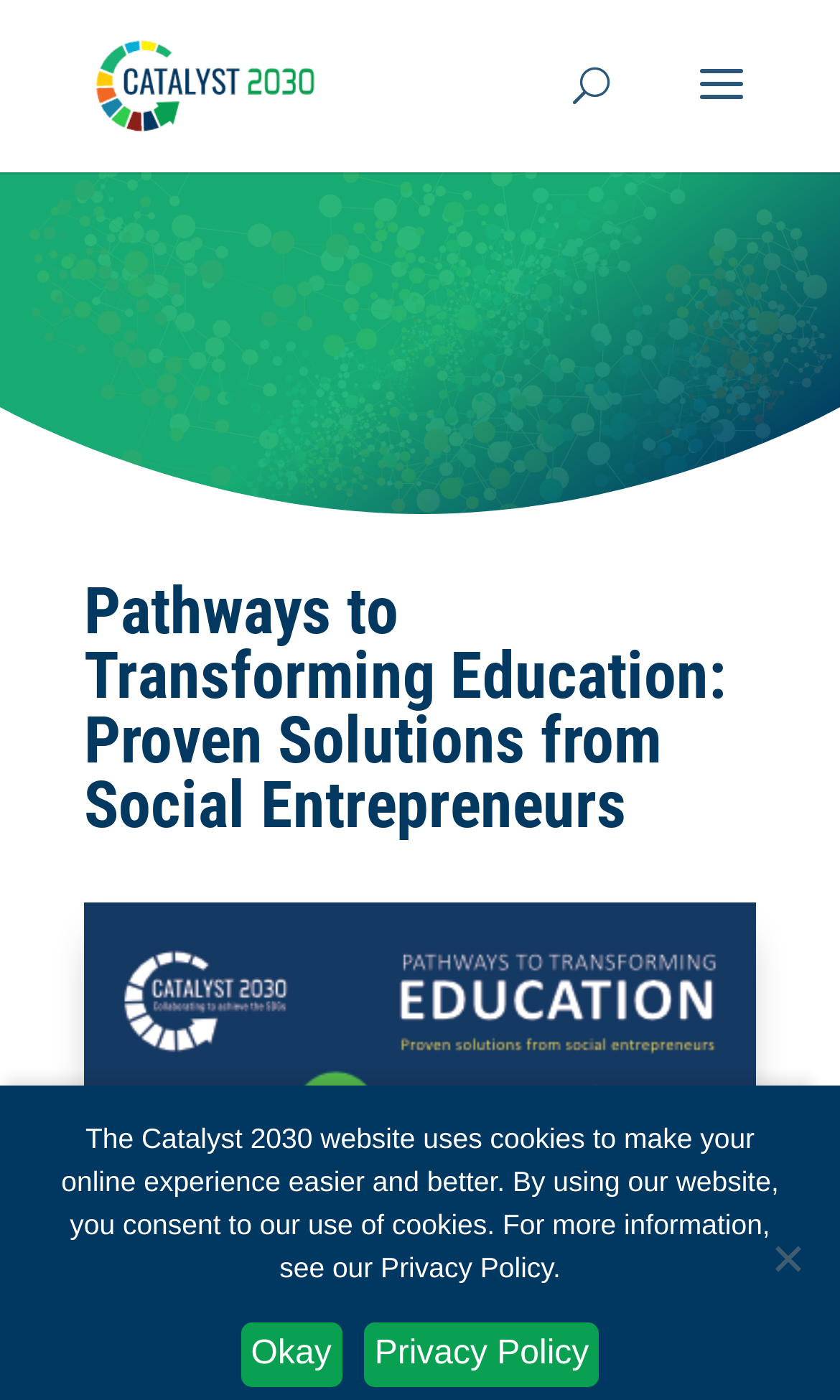What is the purpose of the search bar?
Please provide a comprehensive answer based on the details in the screenshot.

I found the answer by looking at the search bar element and its accompanying text 'Search for...', which suggests that the search bar is used to search for content on the webpage.